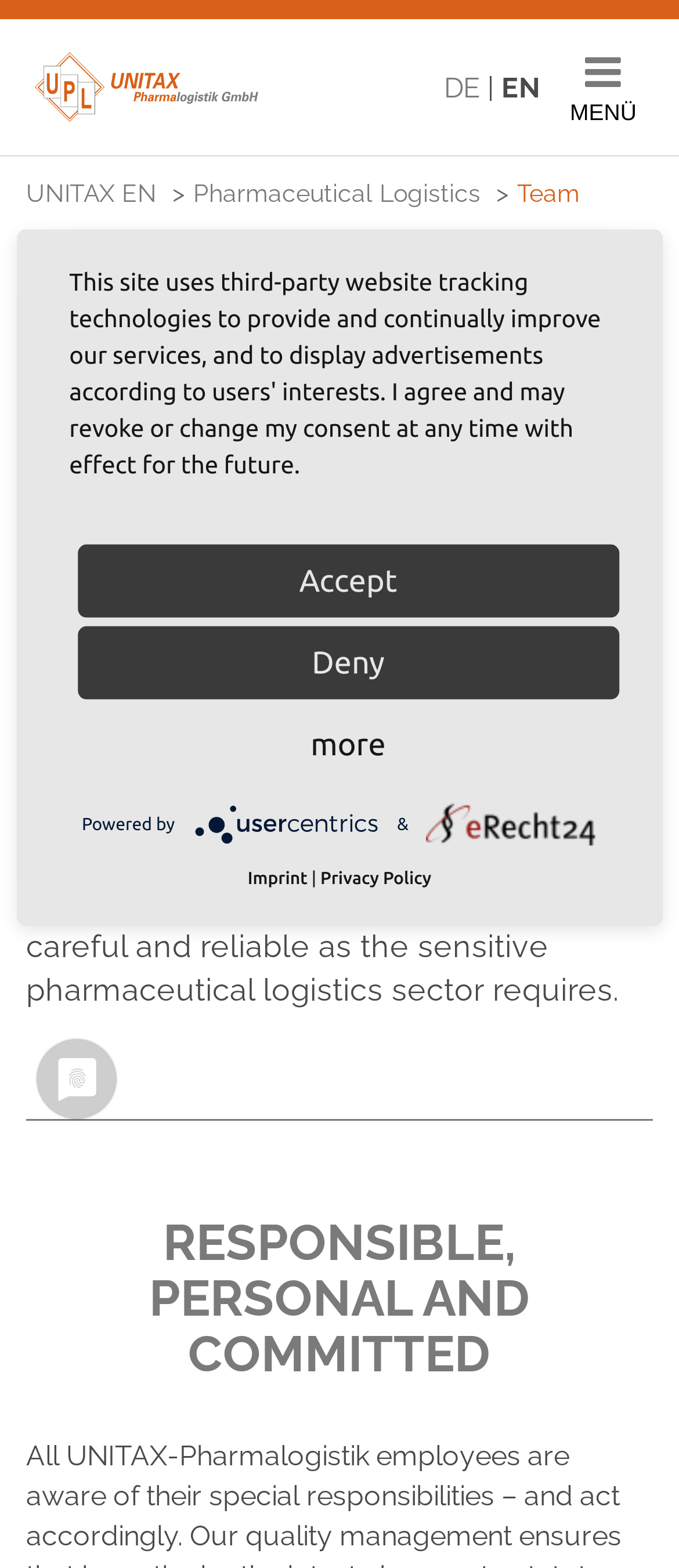Can you find the bounding box coordinates for the element that needs to be clicked to execute this instruction: "Click the menu"? The coordinates should be given as four float numbers between 0 and 1, i.e., [left, top, right, bottom].

[0.823, 0.06, 0.974, 0.081]